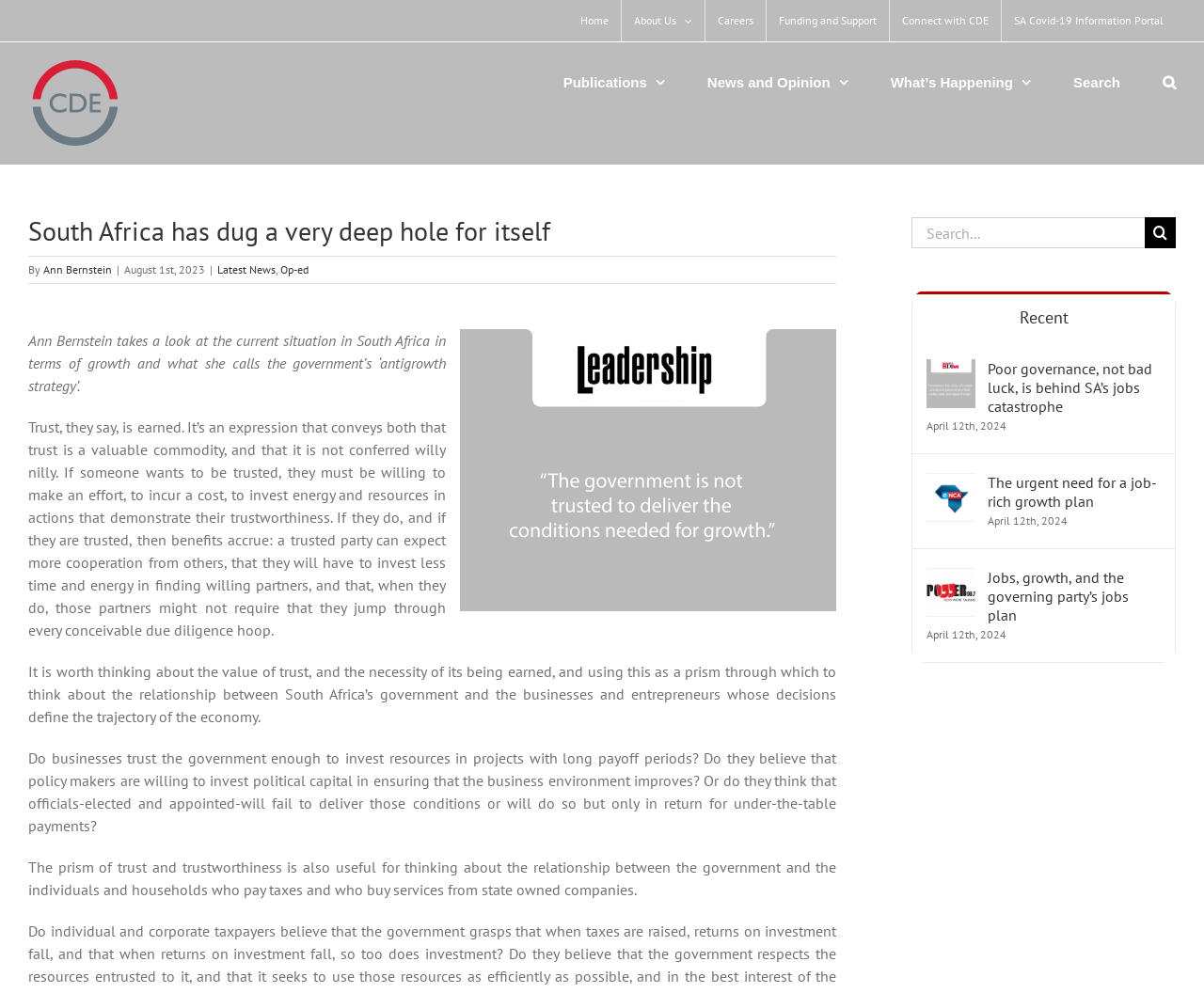Deliver a detailed narrative of the webpage's visual and textual elements.

This webpage is about the Centre for Development and Enterprise (CDE) in South Africa. At the top, there is a logo of CDE and a navigation menu with links to "Home", "About Us", "Careers", "Funding and Support", and "Connect with CDE". Below the navigation menu, there is a main menu with links to "Publications", "News and Opinion", "What's Happening", and "Search".

The main content of the webpage is an article titled "South Africa has dug a very deep hole for itself" by Ann Bernstein. The article discusses the current situation in South Africa in terms of growth and the government's "antigrowth strategy". The text is divided into several paragraphs, with the first paragraph introducing the topic and subsequent paragraphs exploring the concept of trust and its importance in the relationship between the government and businesses, as well as individuals and households.

To the right of the article, there is a complementary section with a search bar and several links to recent news articles, including "Poor governance, not bad luck, is behind SA's jobs catastrophe" and "The urgent need for a job-rich growth plan". Each link is accompanied by a date, and some have an image or icon next to them.